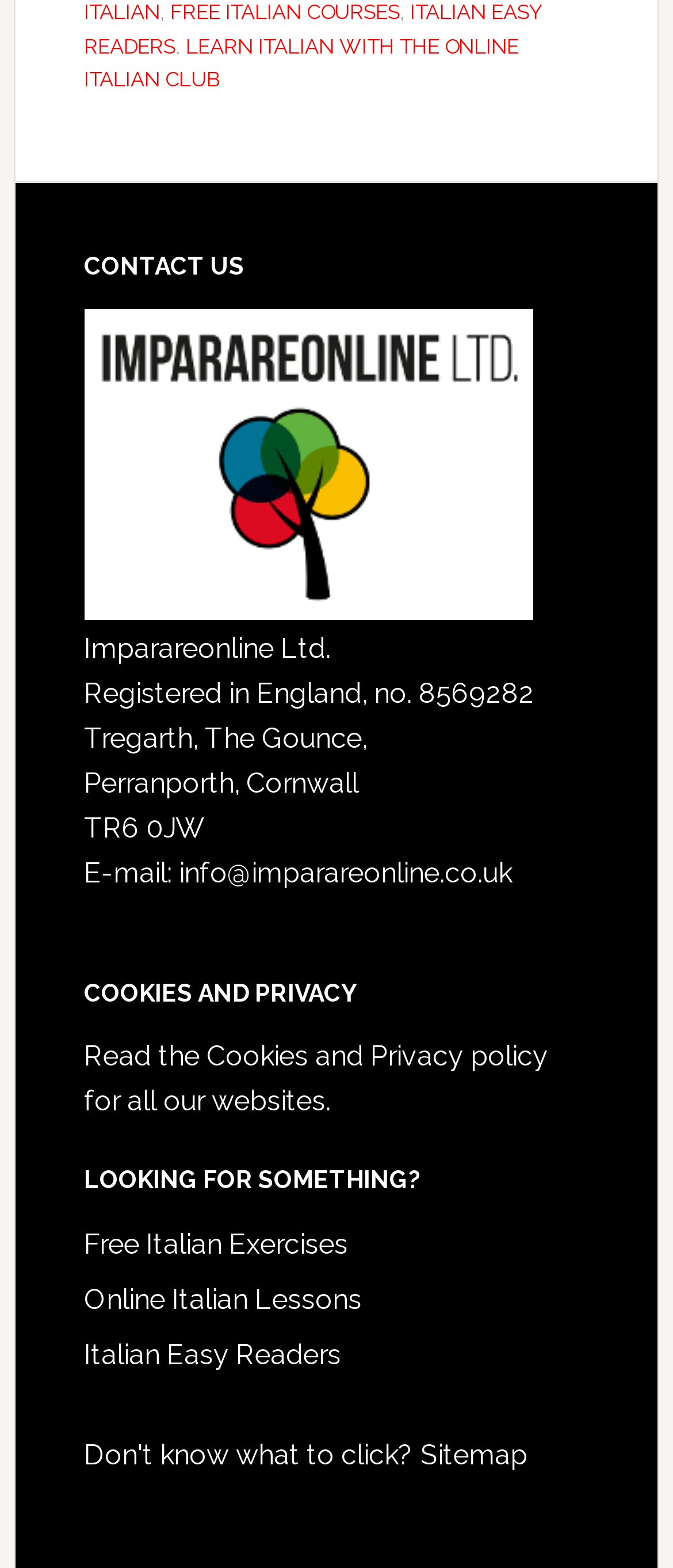Specify the bounding box coordinates for the region that must be clicked to perform the given instruction: "Contact us".

[0.125, 0.161, 0.875, 0.179]